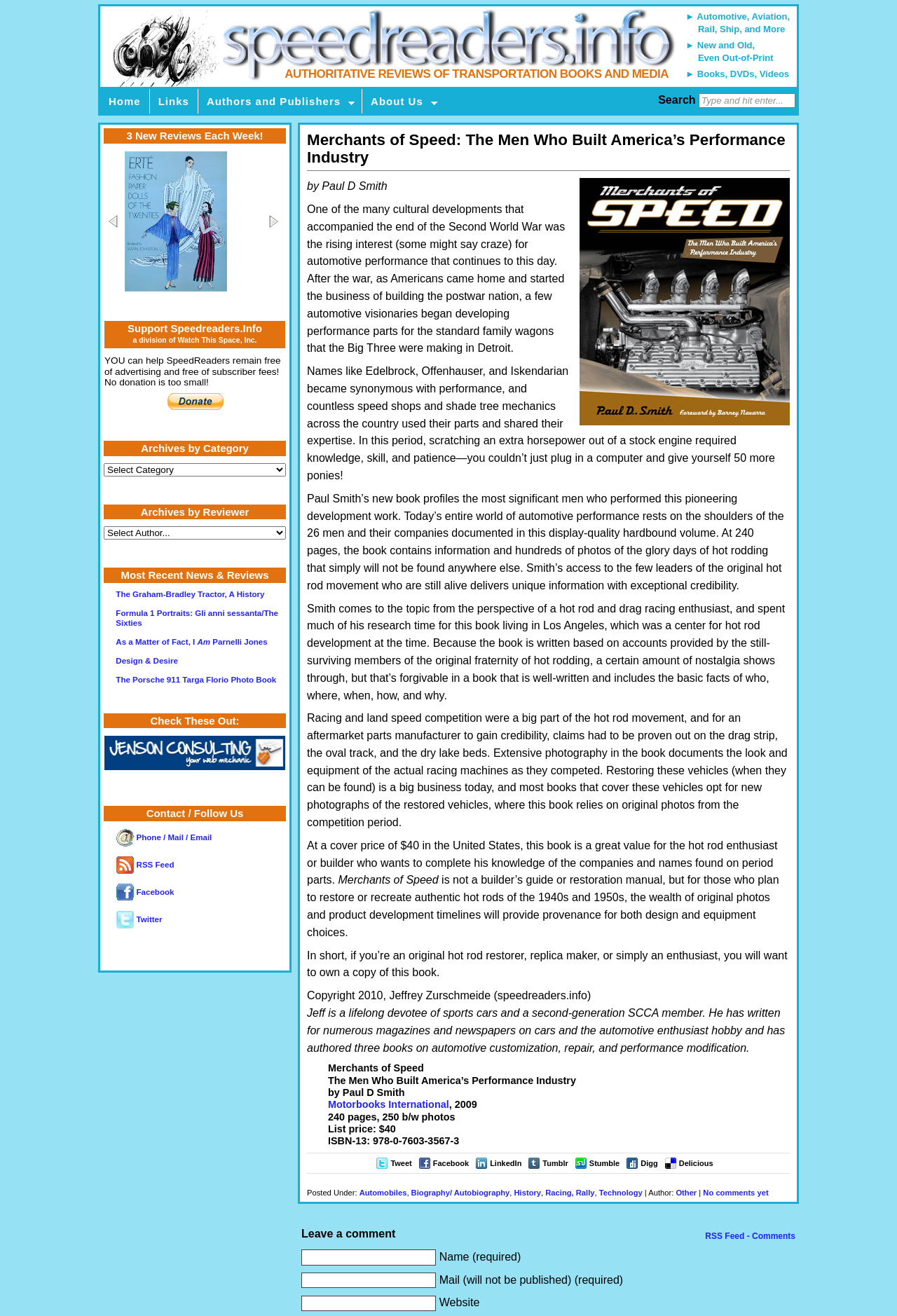Respond to the question below with a single word or phrase:
What is the topic of the book?

Automotive performance